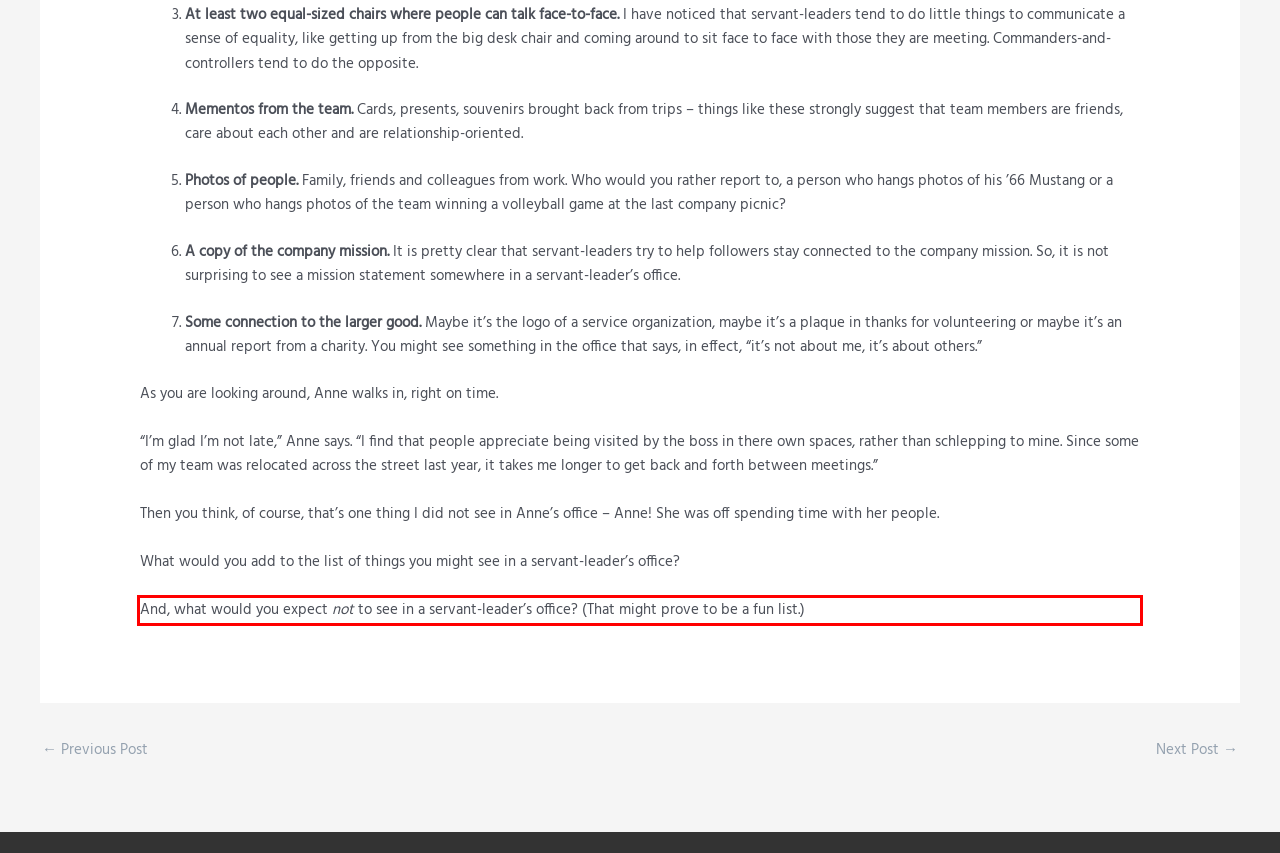Identify the text within the red bounding box on the webpage screenshot and generate the extracted text content.

And, what would you expect not to see in a servant-leader’s office? (That might prove to be a fun list.)